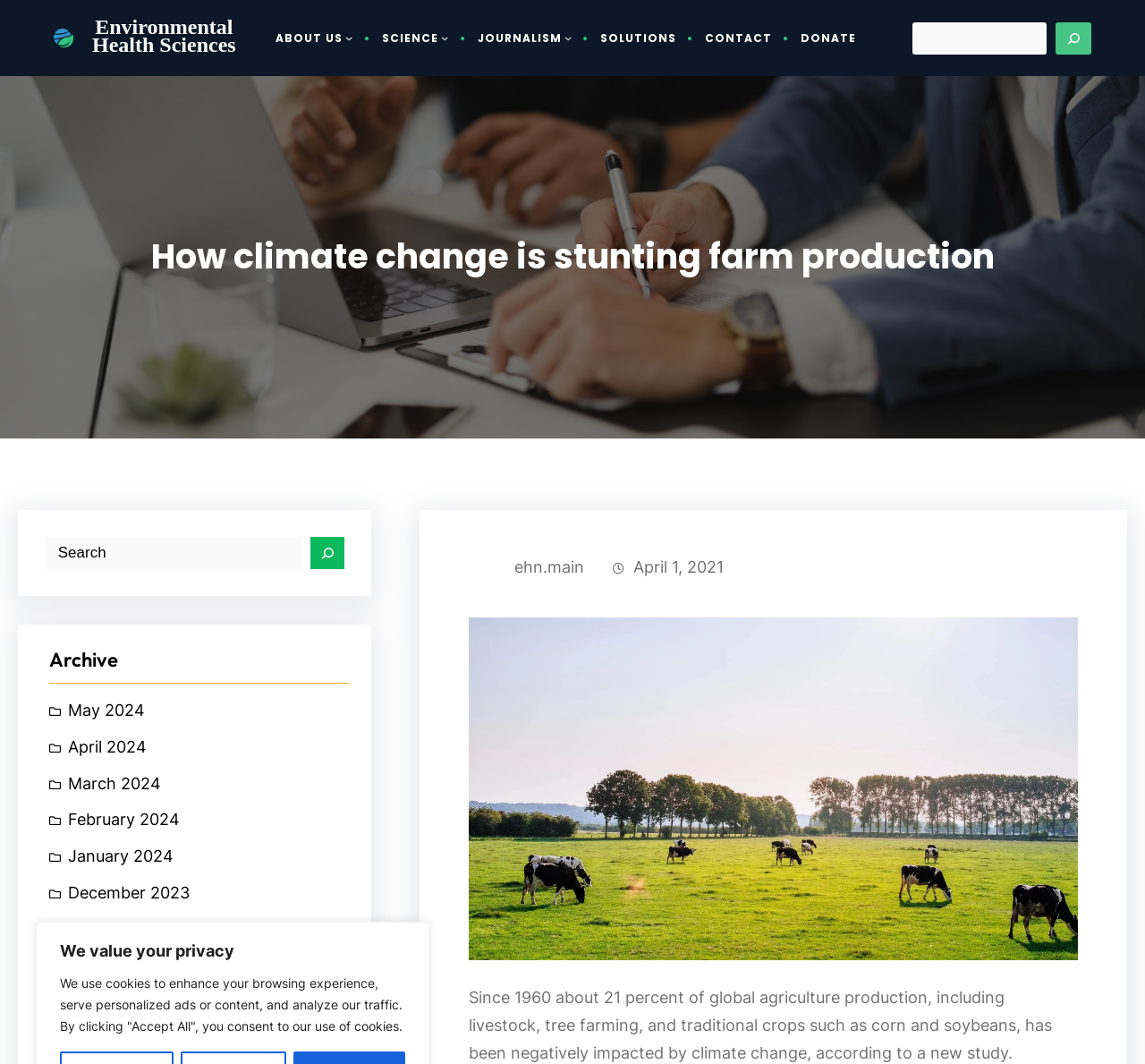What is the date of the article?
Please provide a comprehensive answer based on the contents of the image.

The date of the article can be found in the time element, which is located below the image and has the text 'April 1, 2021'.